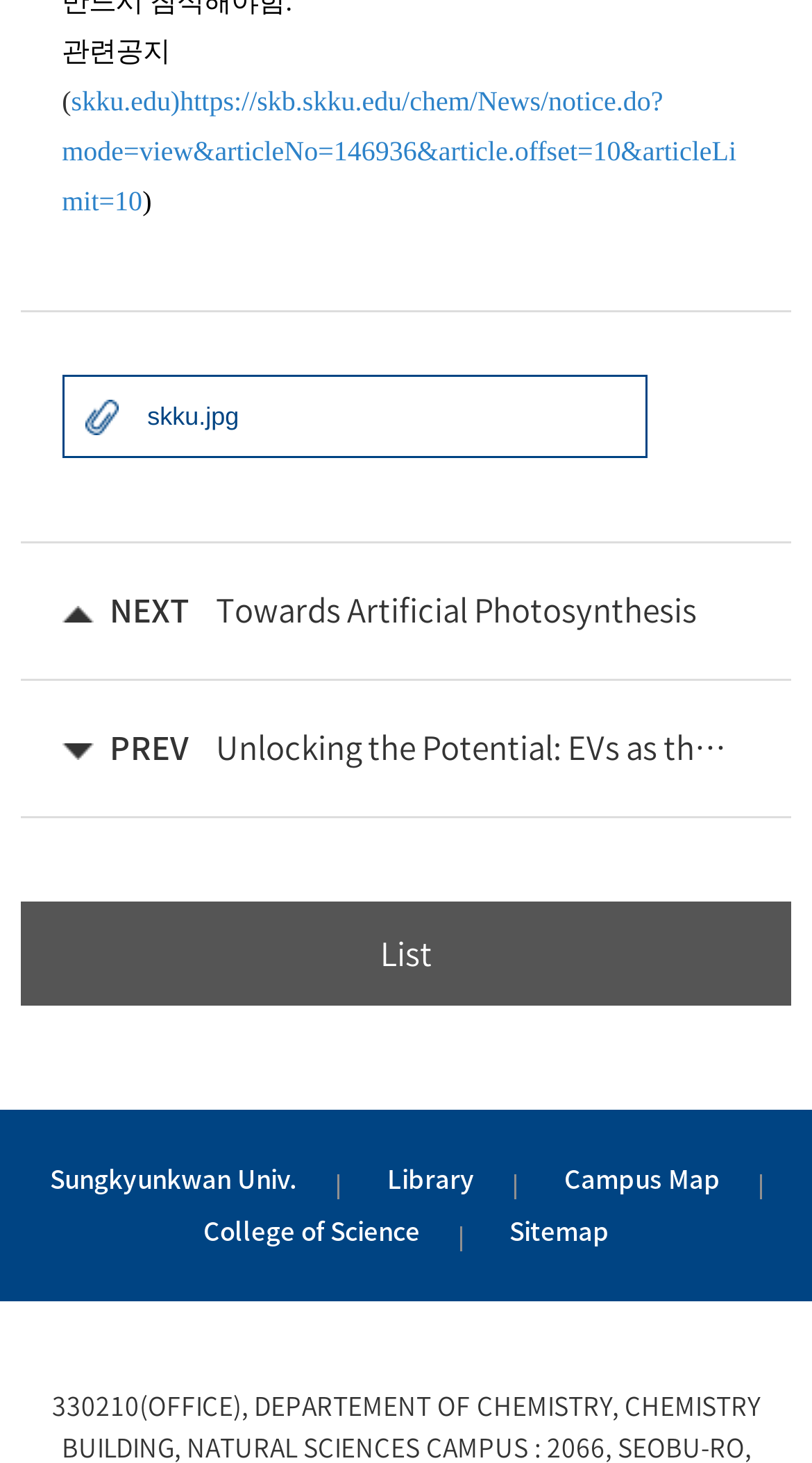Identify and provide the bounding box coordinates of the UI element described: "College of Science". The coordinates should be formatted as [left, top, right, bottom], with each number being a float between 0 and 1.

[0.25, 0.828, 0.517, 0.854]